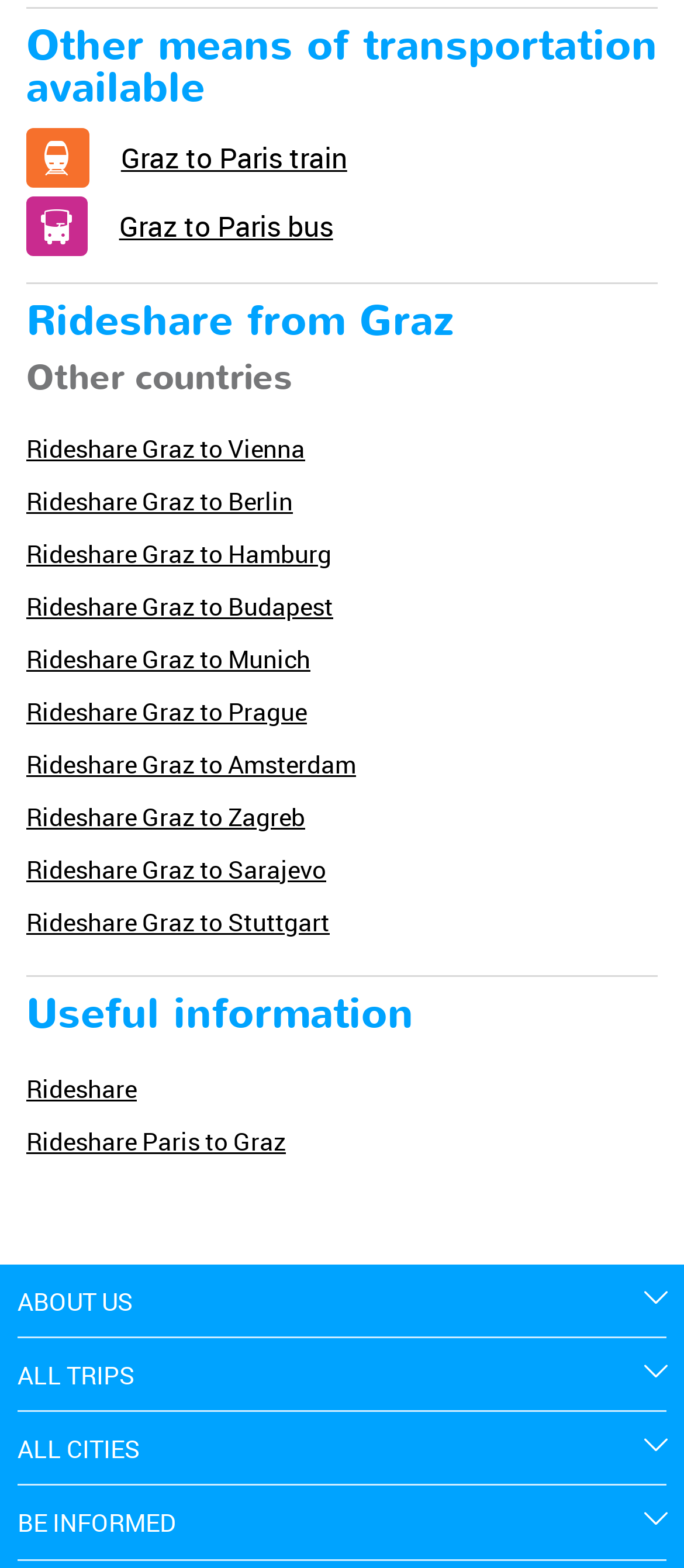Use a single word or phrase to answer this question: 
How many links are there under 'Useful information'?

2